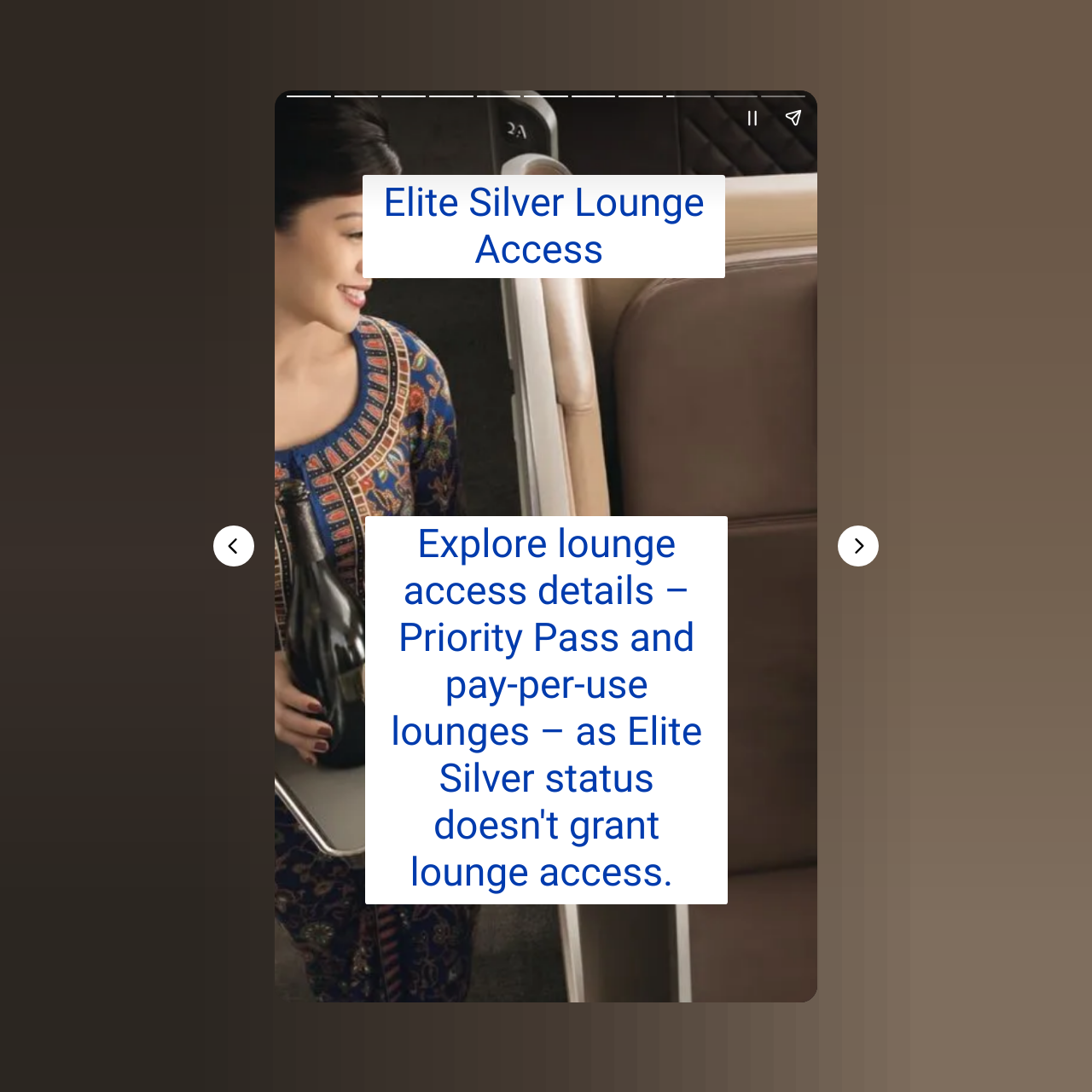Can you navigate to the next page?
Analyze the screenshot and provide a detailed answer to the question.

The presence of a 'Next page' button suggests that you can navigate to the next page by clicking on it.